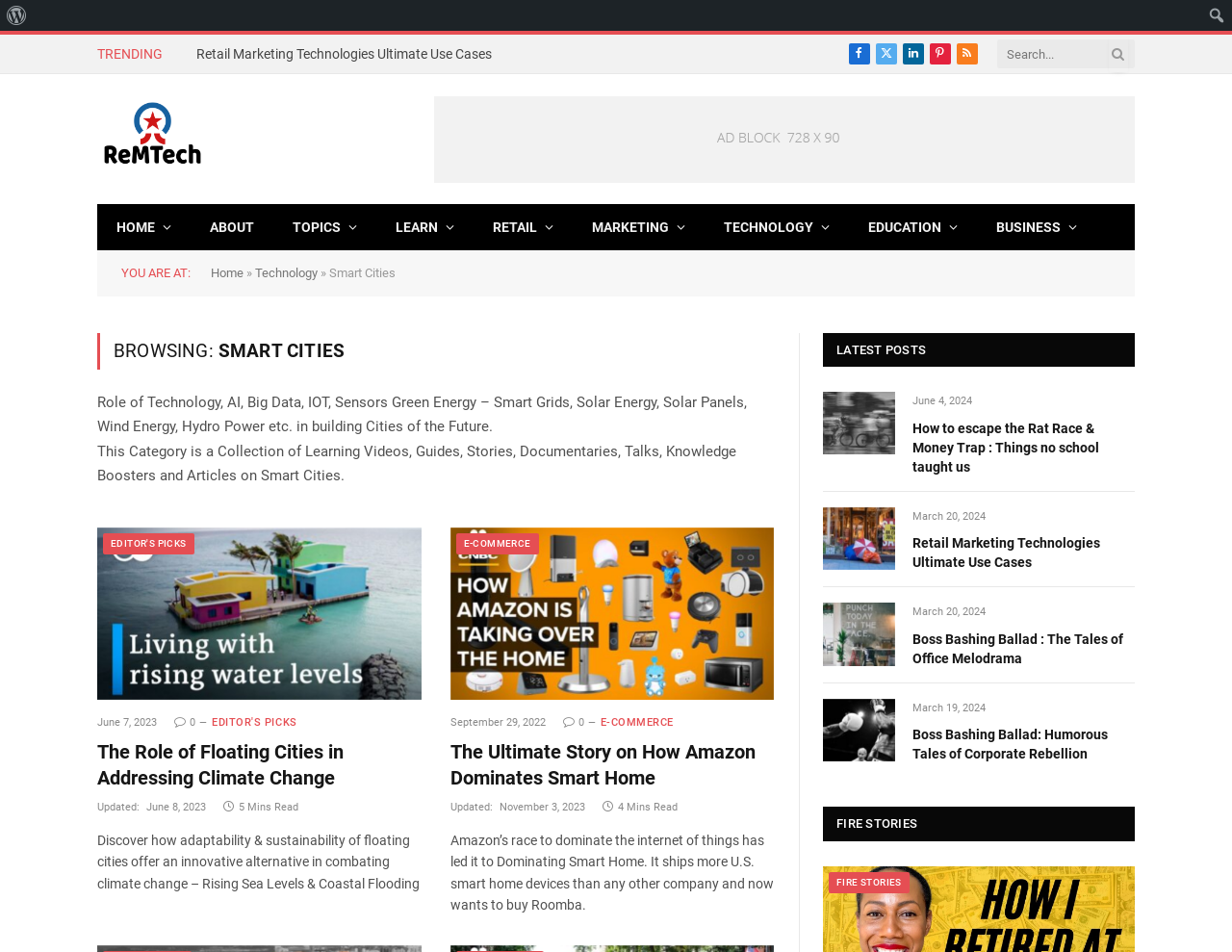Determine the bounding box for the UI element as described: "Facebook". The coordinates should be represented as four float numbers between 0 and 1, formatted as [left, top, right, bottom].

[0.689, 0.046, 0.706, 0.068]